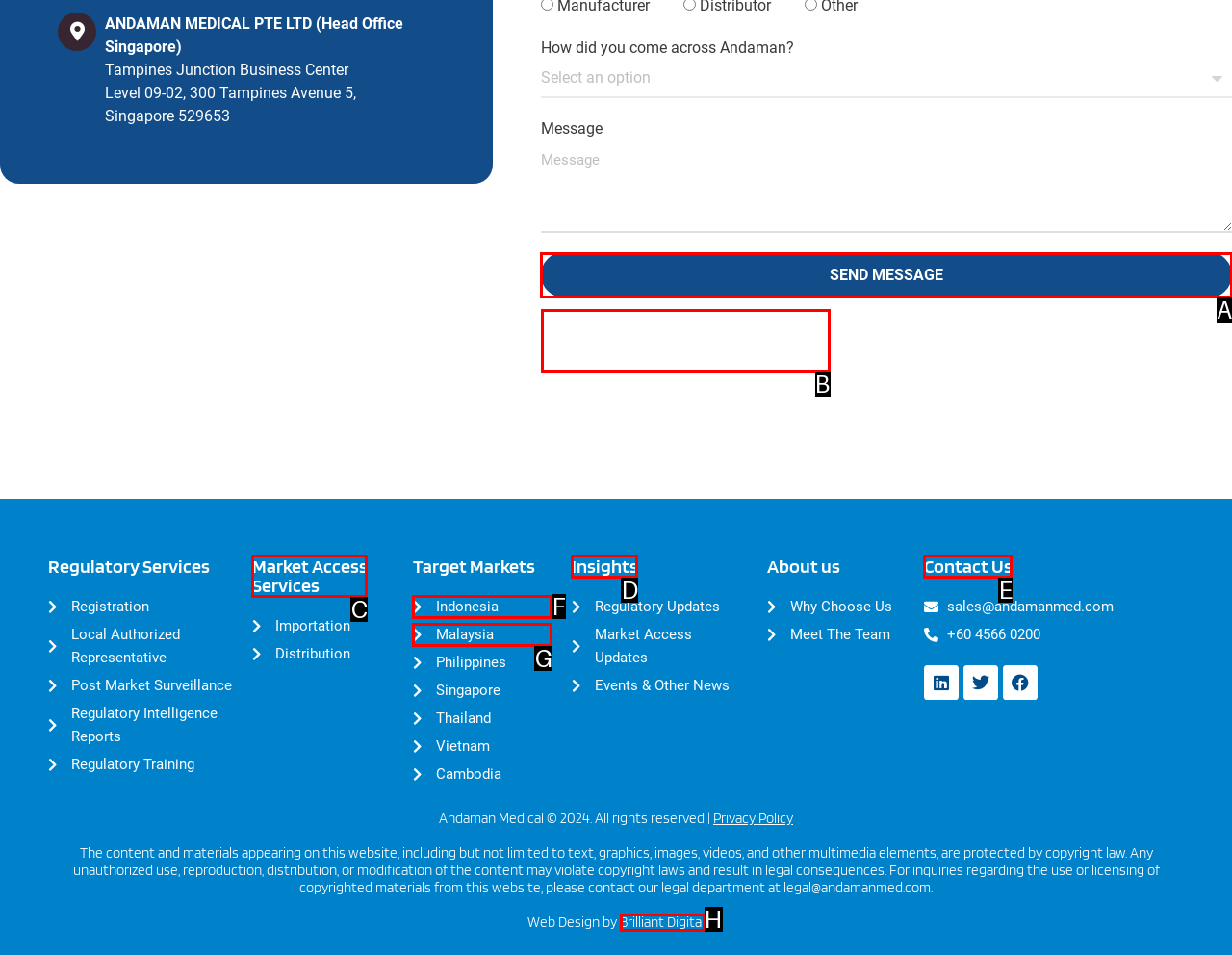Indicate which red-bounded element should be clicked to perform the task: Click the 'SEND MESSAGE' button Answer with the letter of the correct option.

A